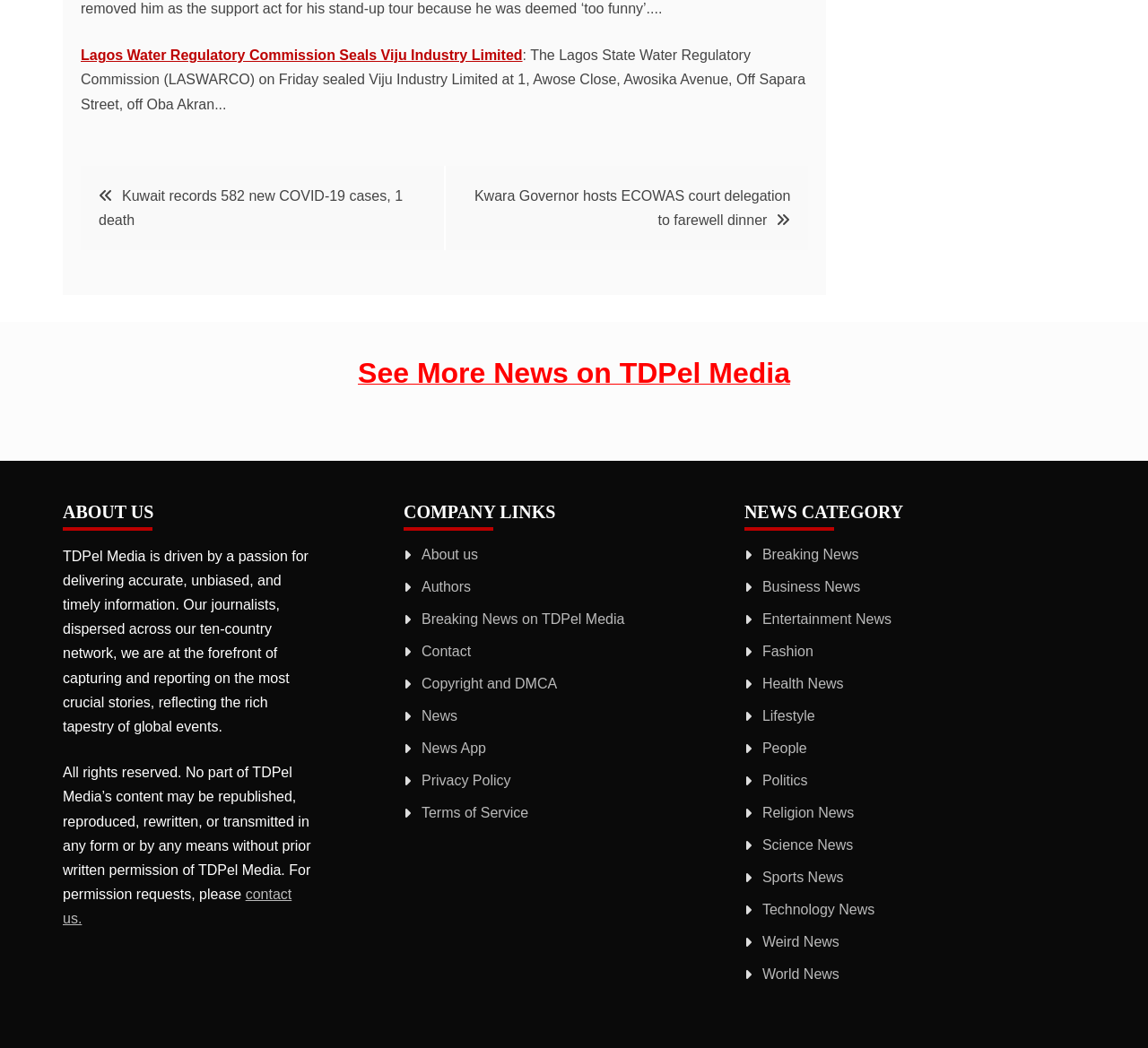Observe the image and answer the following question in detail: What is the purpose of TDPel Media?

The 'ABOUT US' section of the webpage states that 'TDPel Media is driven by a passion for delivering accurate, unbiased, and timely information.' This suggests that the primary purpose of TDPel Media is to provide accurate and unbiased information to its users.